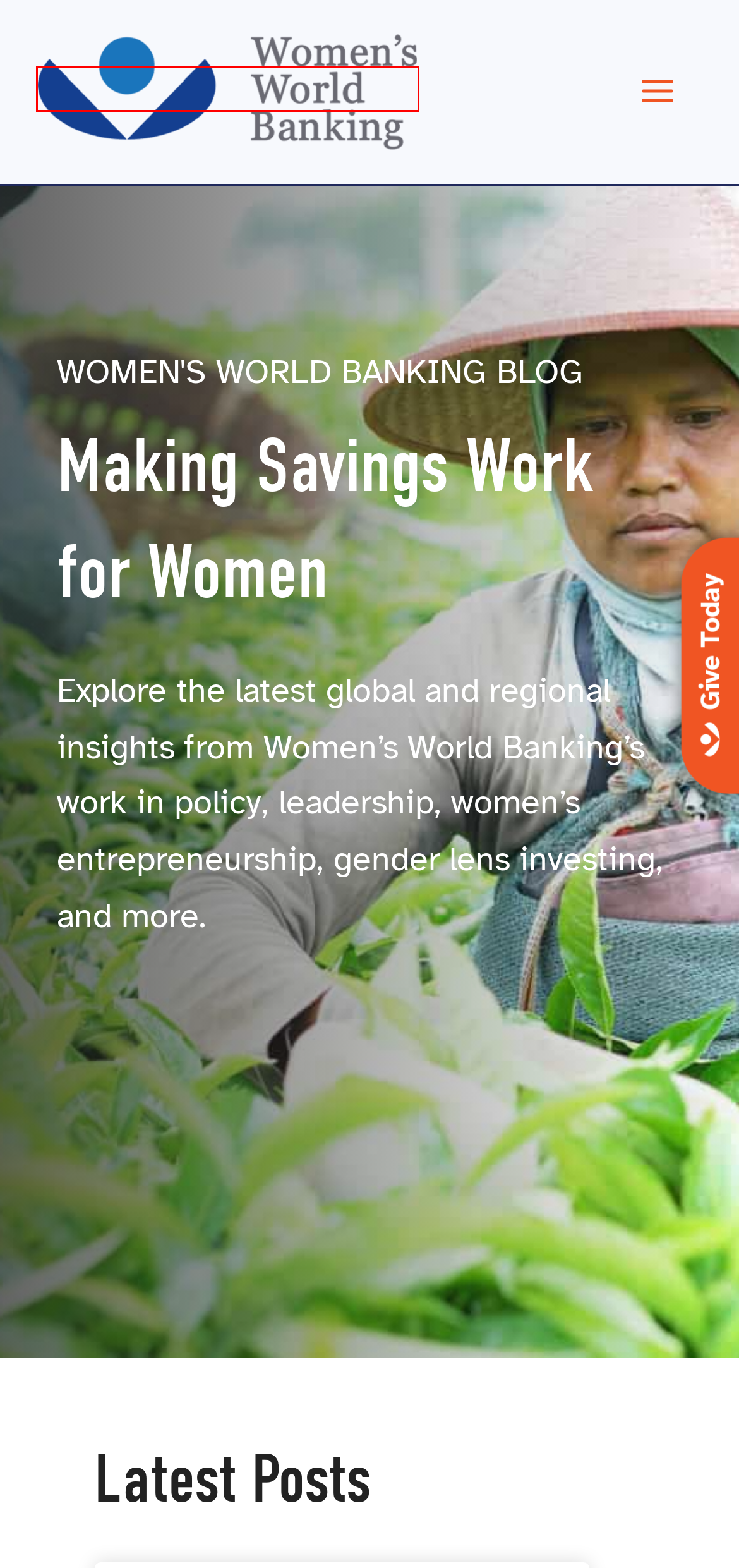Given a screenshot of a webpage with a red bounding box around a UI element, please identify the most appropriate webpage description that matches the new webpage after you click on the element. Here are the candidates:
A. Climate Change - Women's World Banking
B. Stichting - Women's World Banking
C. Algorithmic Bias - Women's World Banking
D. The MFWW Podcast Ep. 11: Finance’s Heroine: Consumer Protection - Women's World Banking
E. Rural Women - Women's World Banking
F. Women's World Banking: Empowering Women Through Financial Inclusion
G. Research & Perspectives - Women's World Banking
H. Making Finance Work for Women for 45 Years | Manal - Women's World Banking

F